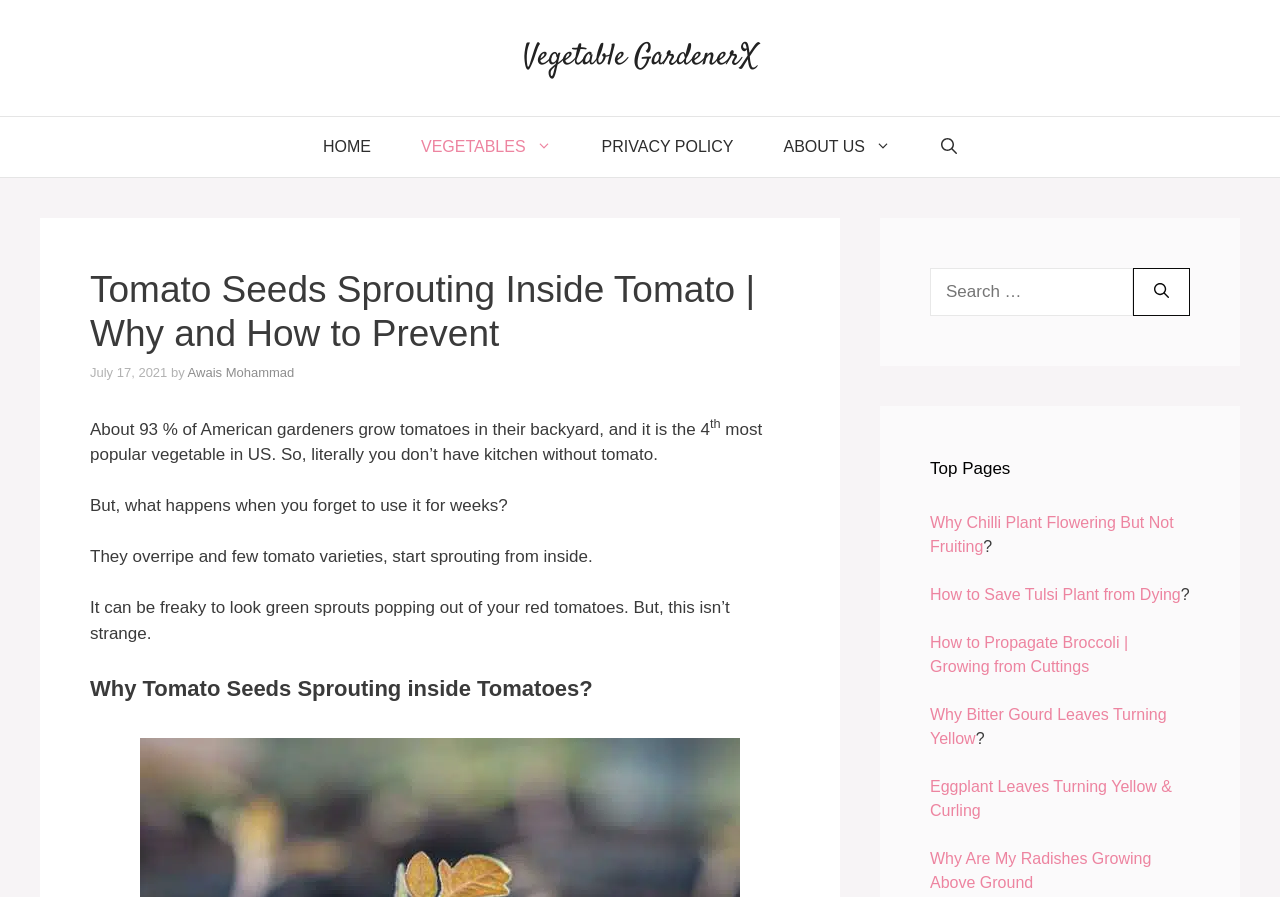Given the description: "aria-label="Open Search Bar"", determine the bounding box coordinates of the UI element. The coordinates should be formatted as four float numbers between 0 and 1, [left, top, right, bottom].

[0.716, 0.13, 0.767, 0.197]